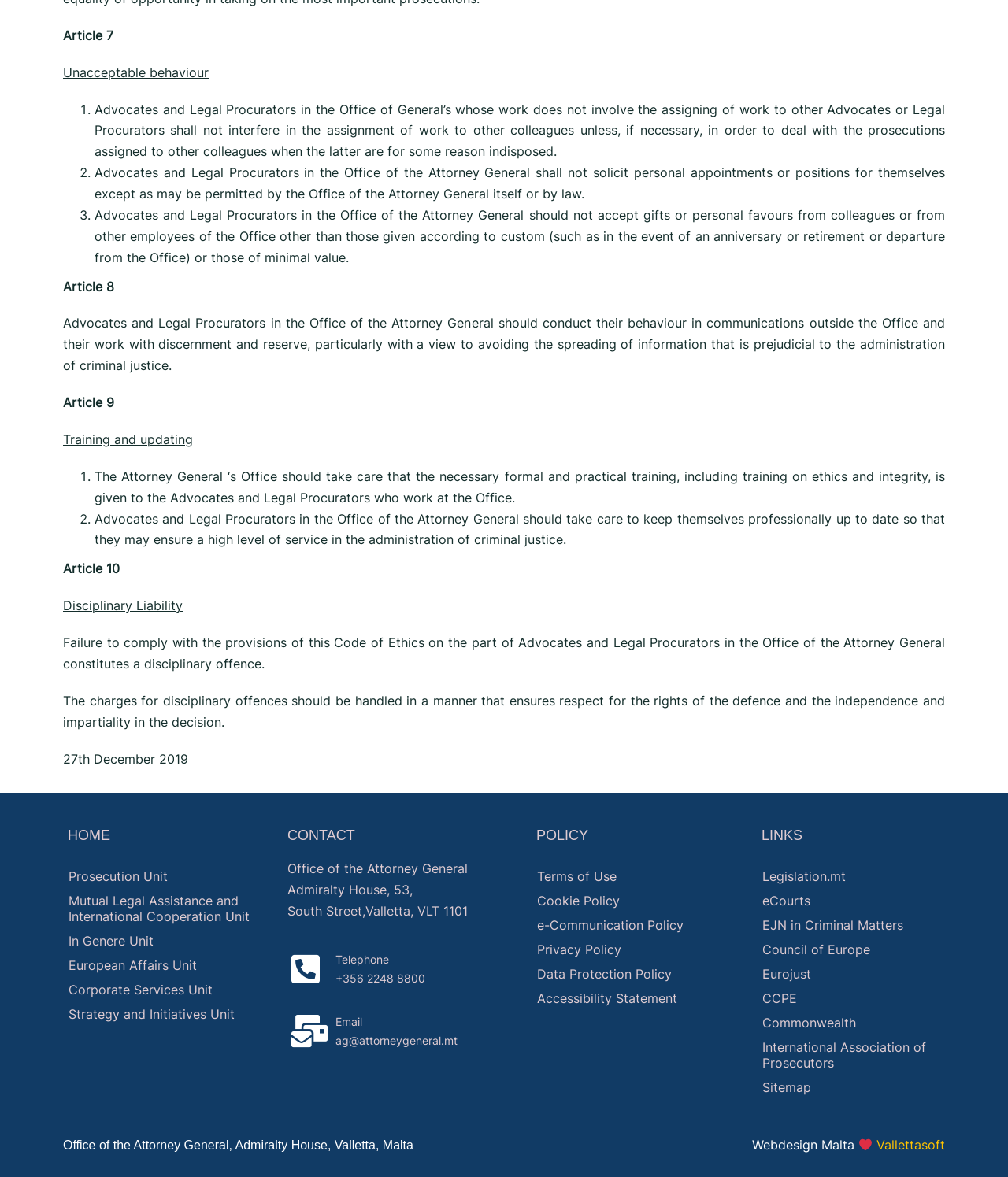Identify the bounding box for the described UI element. Provide the coordinates in (top-left x, top-left y, bottom-right x, bottom-right y) format with values ranging from 0 to 1: CCPE

[0.751, 0.833, 0.937, 0.864]